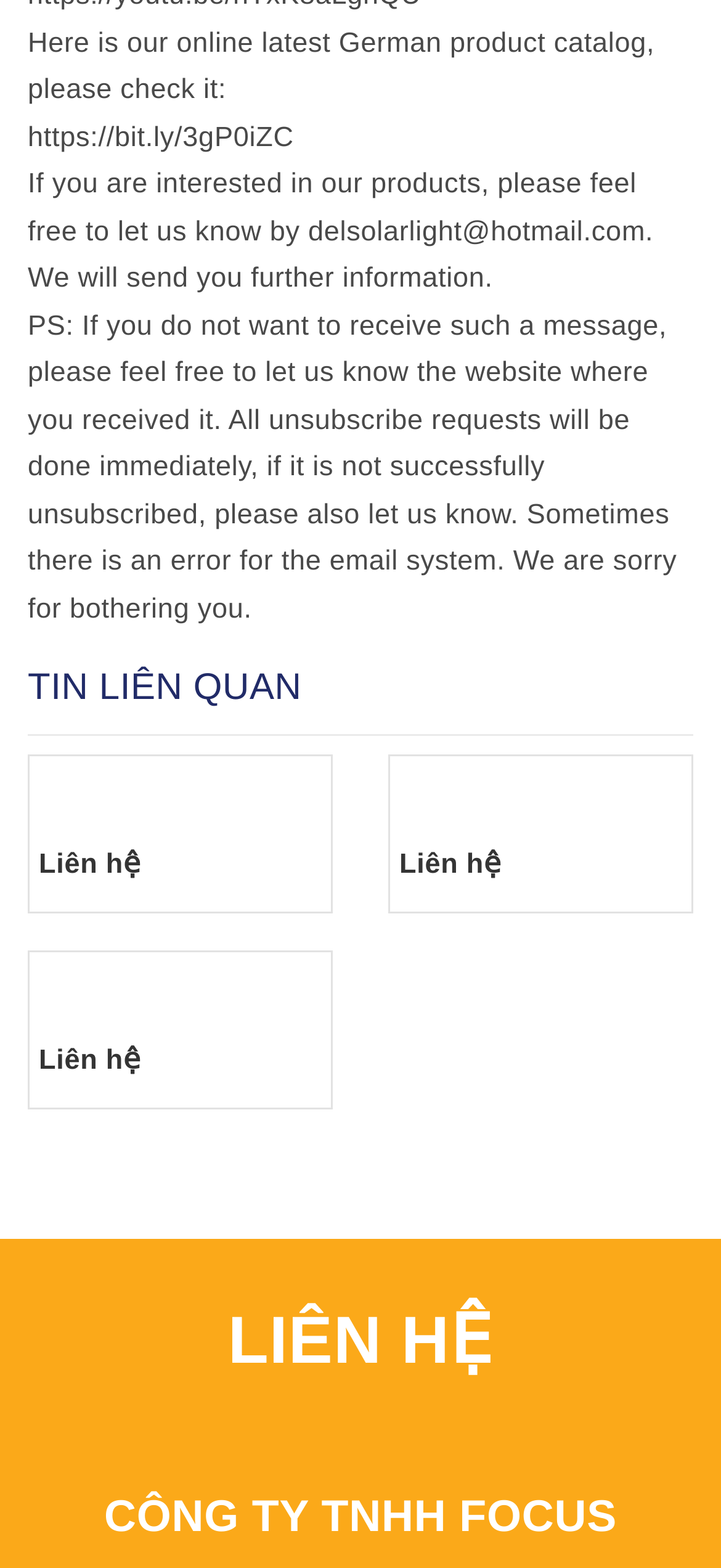Use one word or a short phrase to answer the question provided: 
How many links are there in the third section?

3